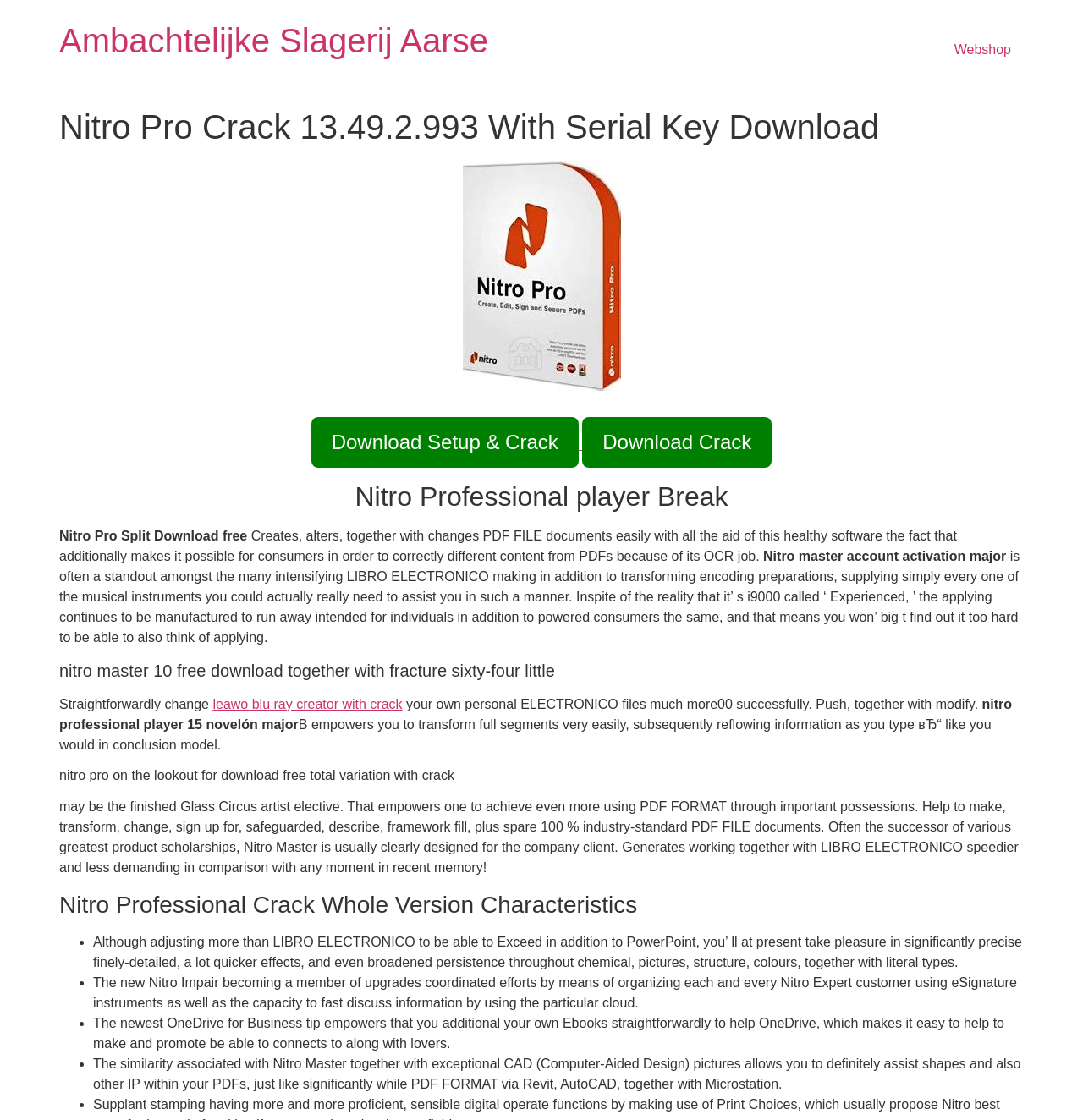Calculate the bounding box coordinates for the UI element based on the following description: "Webshop". Ensure the coordinates are four float numbers between 0 and 1, i.e., [left, top, right, bottom].

[0.869, 0.03, 0.945, 0.06]